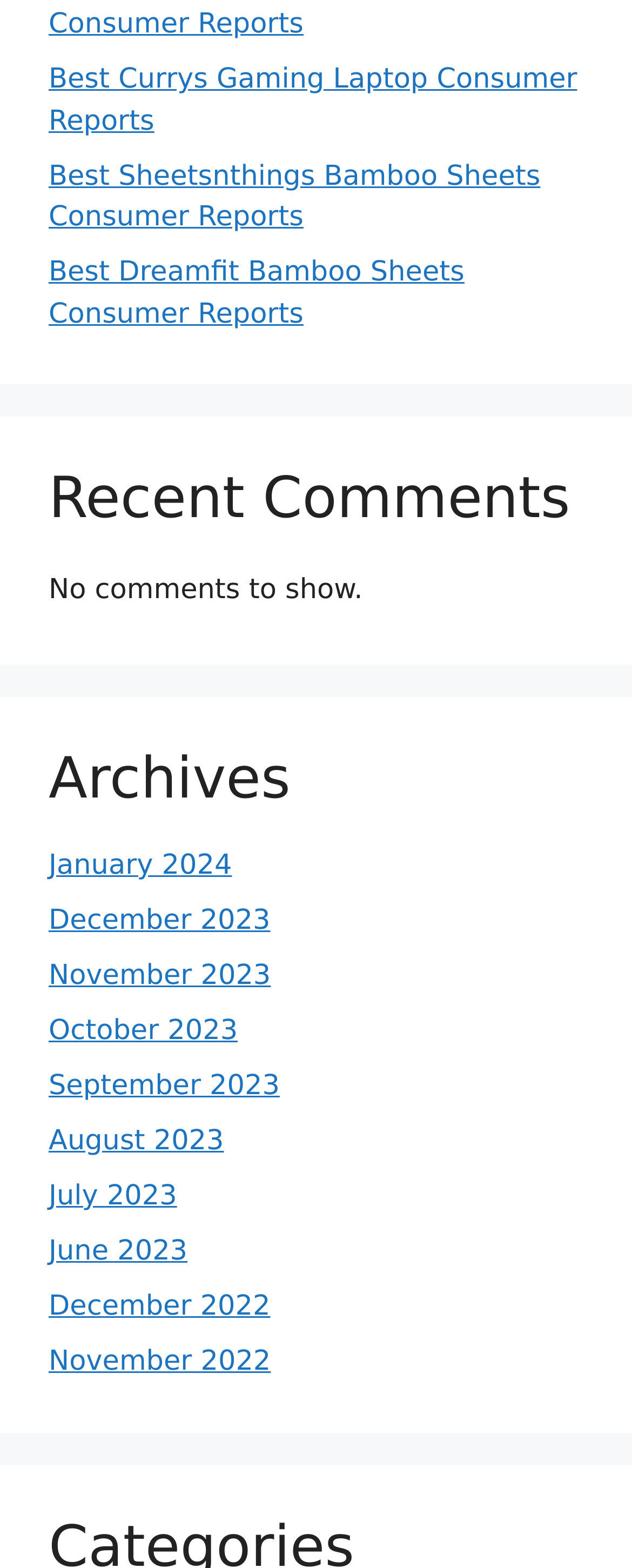Pinpoint the bounding box coordinates of the element you need to click to execute the following instruction: "Go to January 2024 Archives". The bounding box should be represented by four float numbers between 0 and 1, in the format [left, top, right, bottom].

[0.077, 0.542, 0.367, 0.562]